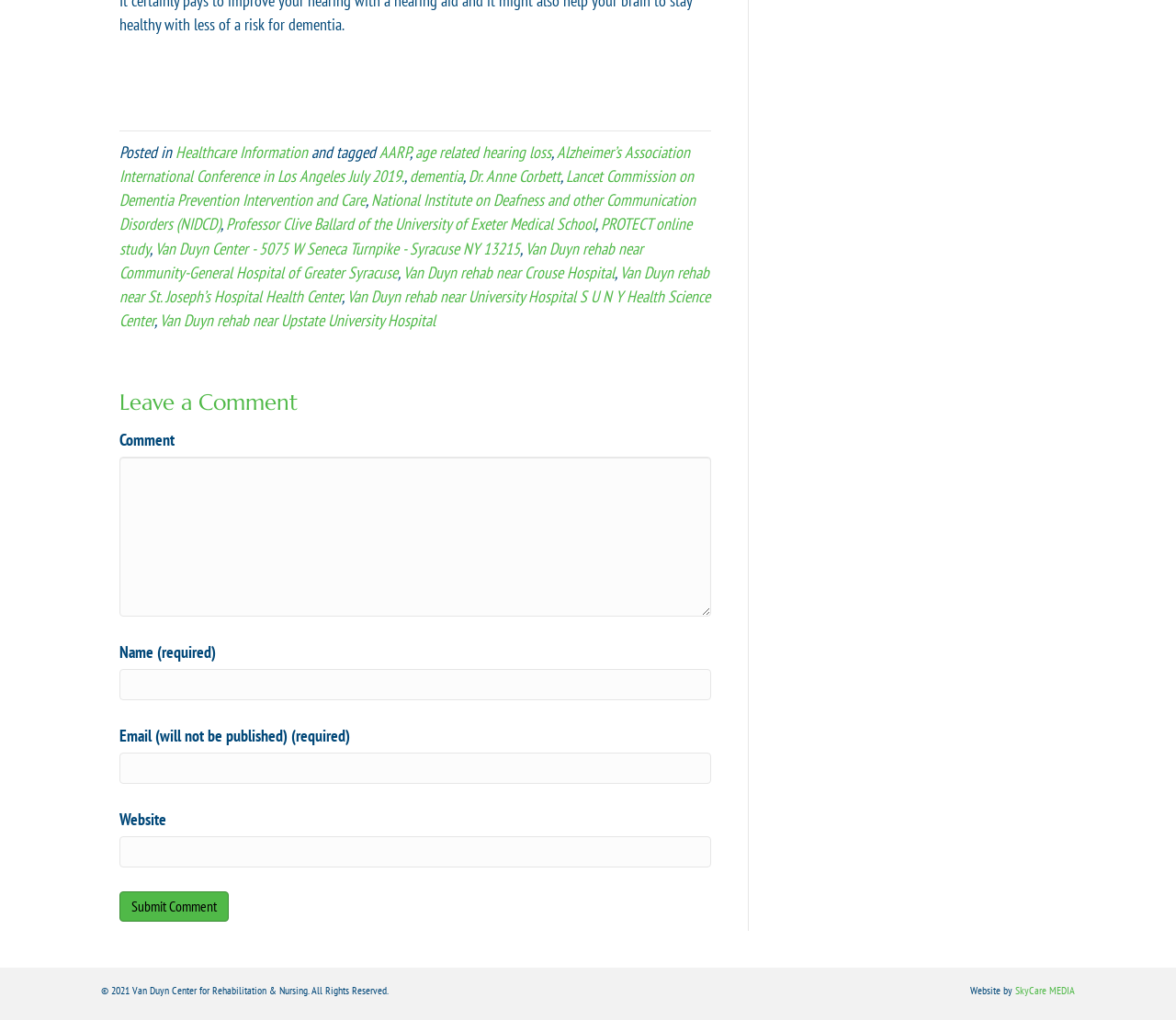Give a one-word or short phrase answer to the question: 
What is the topic of the post?

Healthcare Information